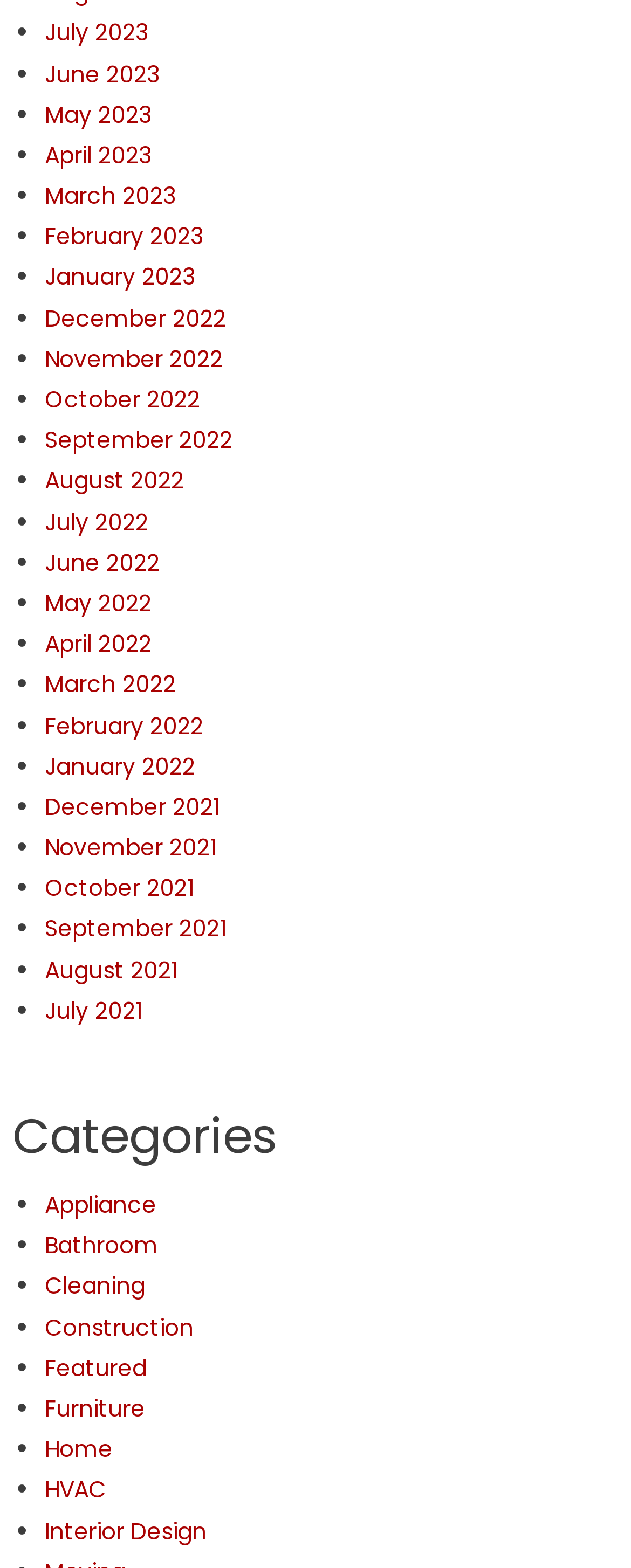Could you determine the bounding box coordinates of the clickable element to complete the instruction: "View July 2023"? Provide the coordinates as four float numbers between 0 and 1, i.e., [left, top, right, bottom].

[0.071, 0.011, 0.235, 0.031]